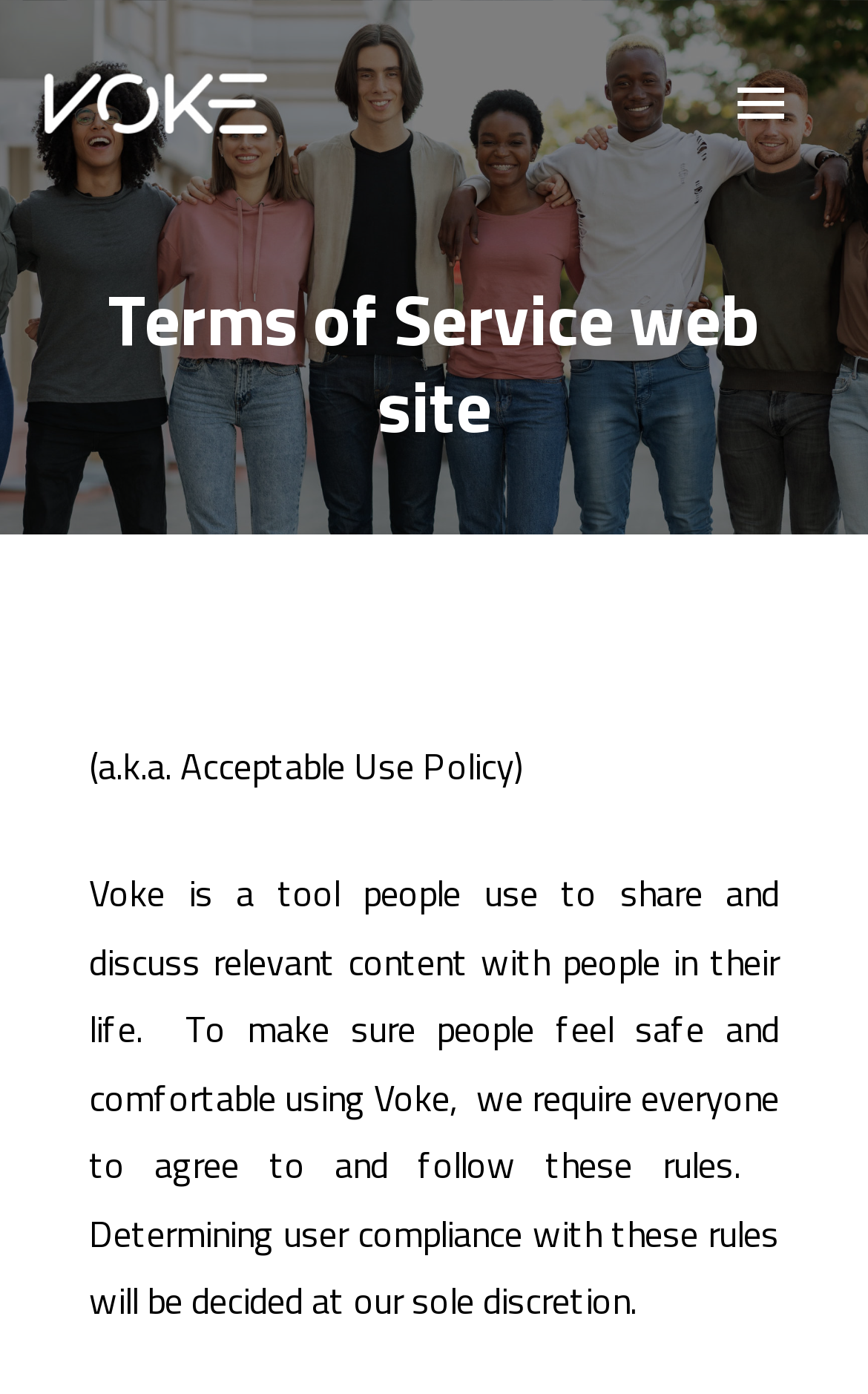Could you identify the text that serves as the heading for this webpage?

Terms of Service web site